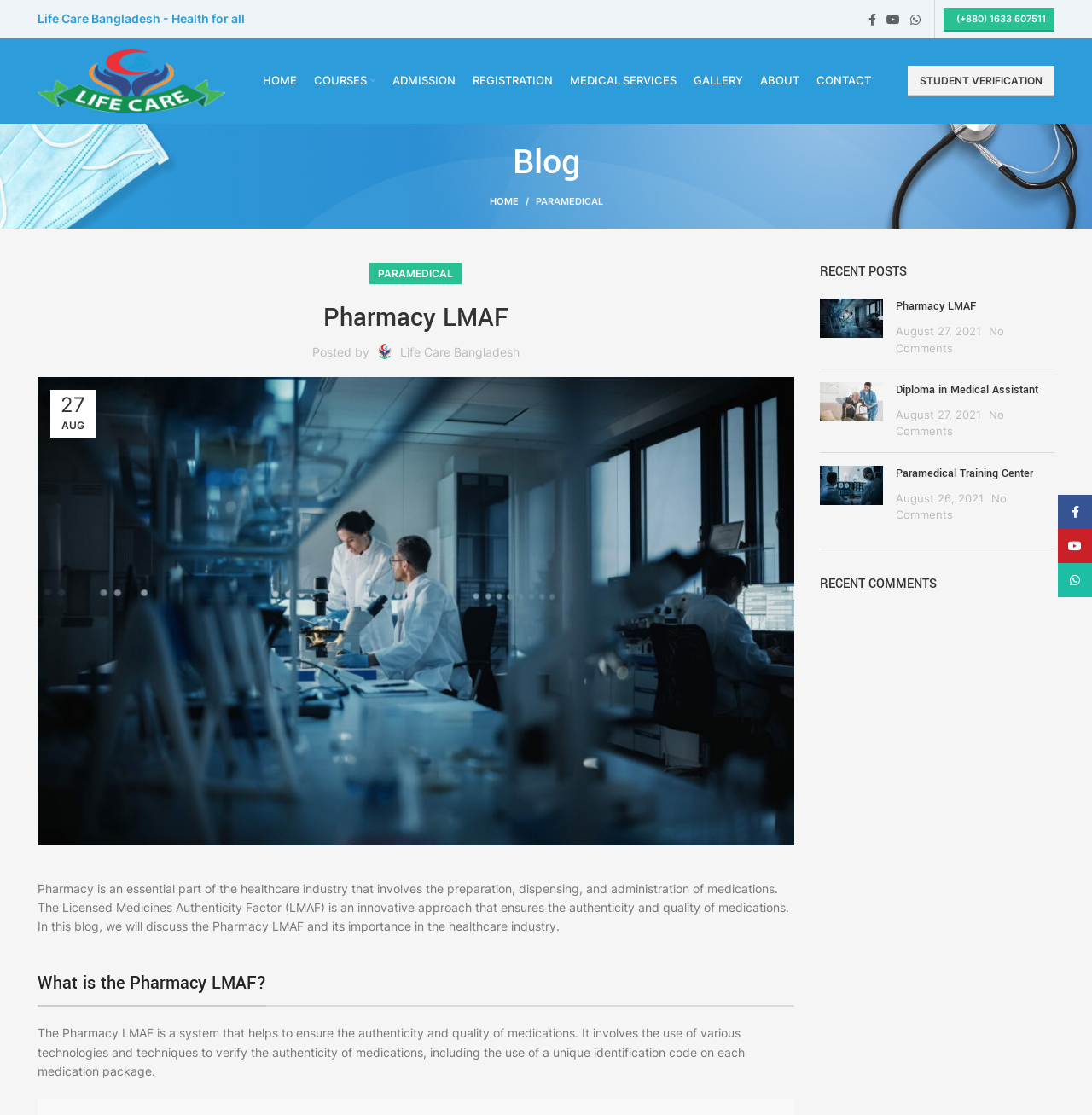Provide an in-depth caption for the webpage.

The webpage is about Pharmacy LMAF – Life Care Bangladesh. At the top, there is a header section with a link to "Life Care Bangladesh" and a tagline "Health for all". On the top-right corner, there are social media links to Facebook, YouTube, and WhatsApp. Below the header, there is a navigation menu with links to "HOME", "COURSES", "ADMISSION", "REGISTRATION", "MEDICAL SERVICES", "GALLERY", "ABOUT", and "CONTACT".

On the left side, there is a blog section with a heading "Blog". The blog post is titled "Pharmacy LMAF" and has a description about the importance of Pharmacy LMAF in the healthcare industry. The post is written by "Life Care Bangladesh" and has a date of "August 27, 2021". Below the blog post, there are recent posts with images, titles, and dates.

On the right side, there is a complementary section with a heading "RECENT POSTS". This section lists three recent posts with images, titles, and dates. Below the recent posts, there is a section with a heading "RECENT COMMENTS".

At the bottom of the page, there are social media links to Facebook, YouTube, and WhatsApp again. There is also a link to "STUDENT VERIFICATION" on the bottom-right corner.